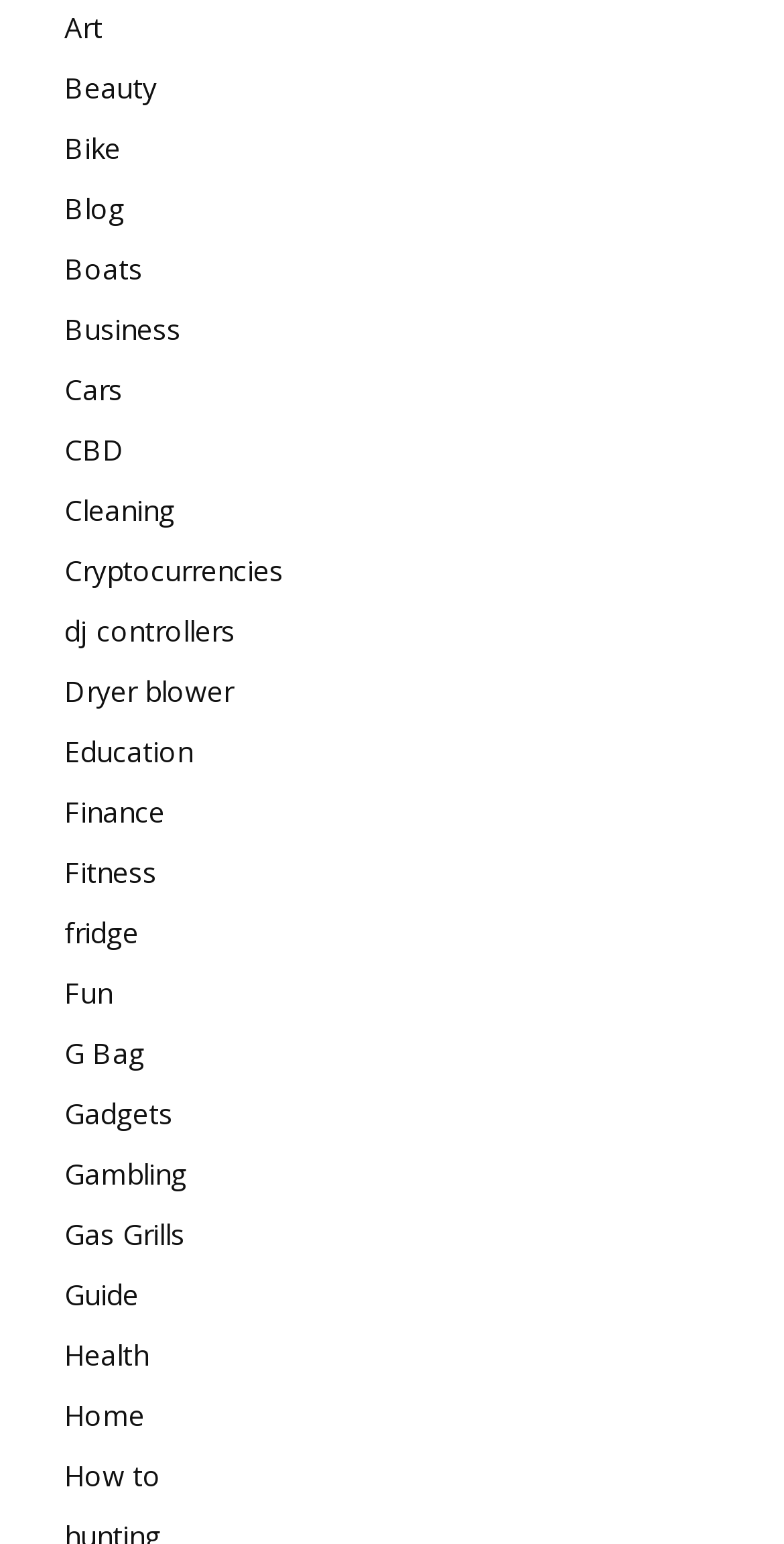Locate and provide the bounding box coordinates for the HTML element that matches this description: "G Bag".

[0.082, 0.669, 0.185, 0.694]